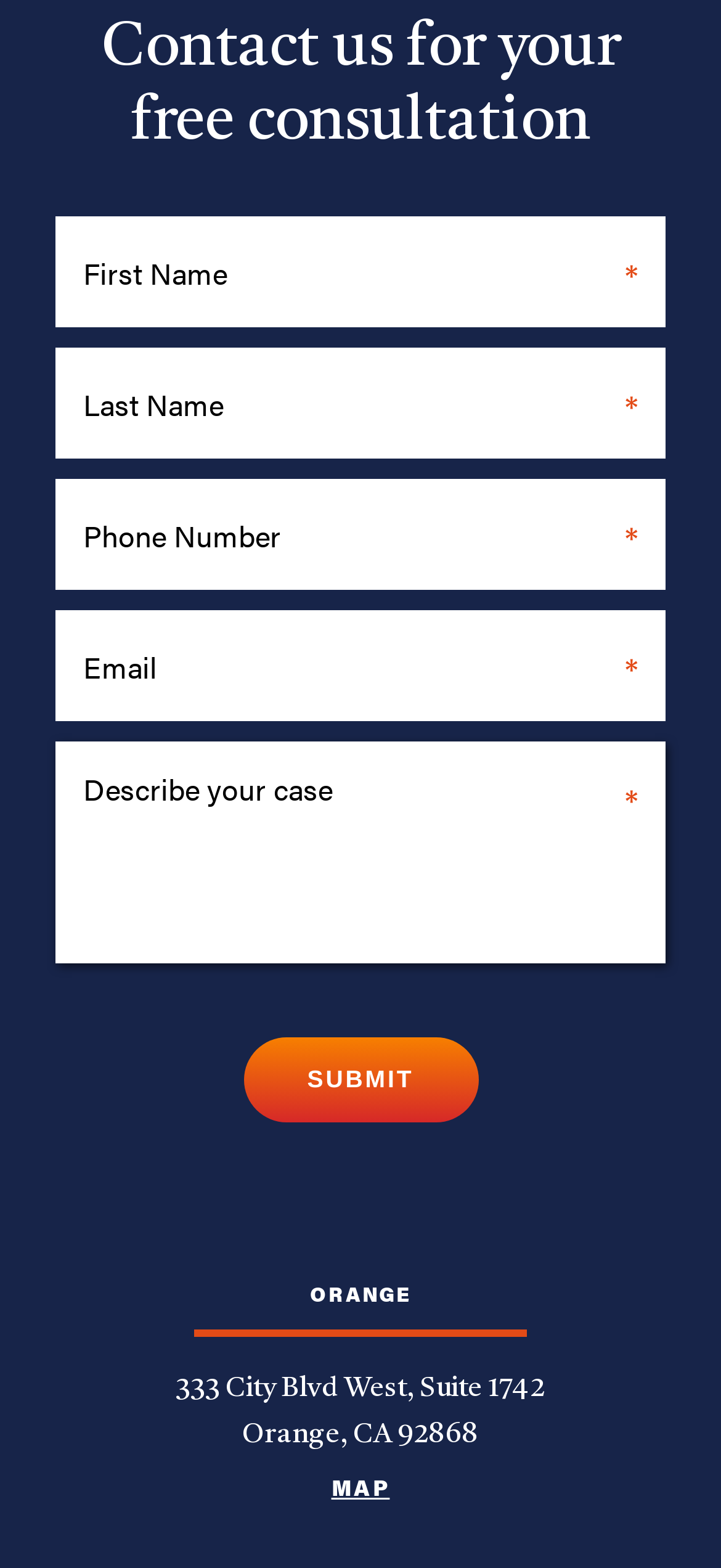How many fields are required in the form? From the image, respond with a single word or brief phrase.

5